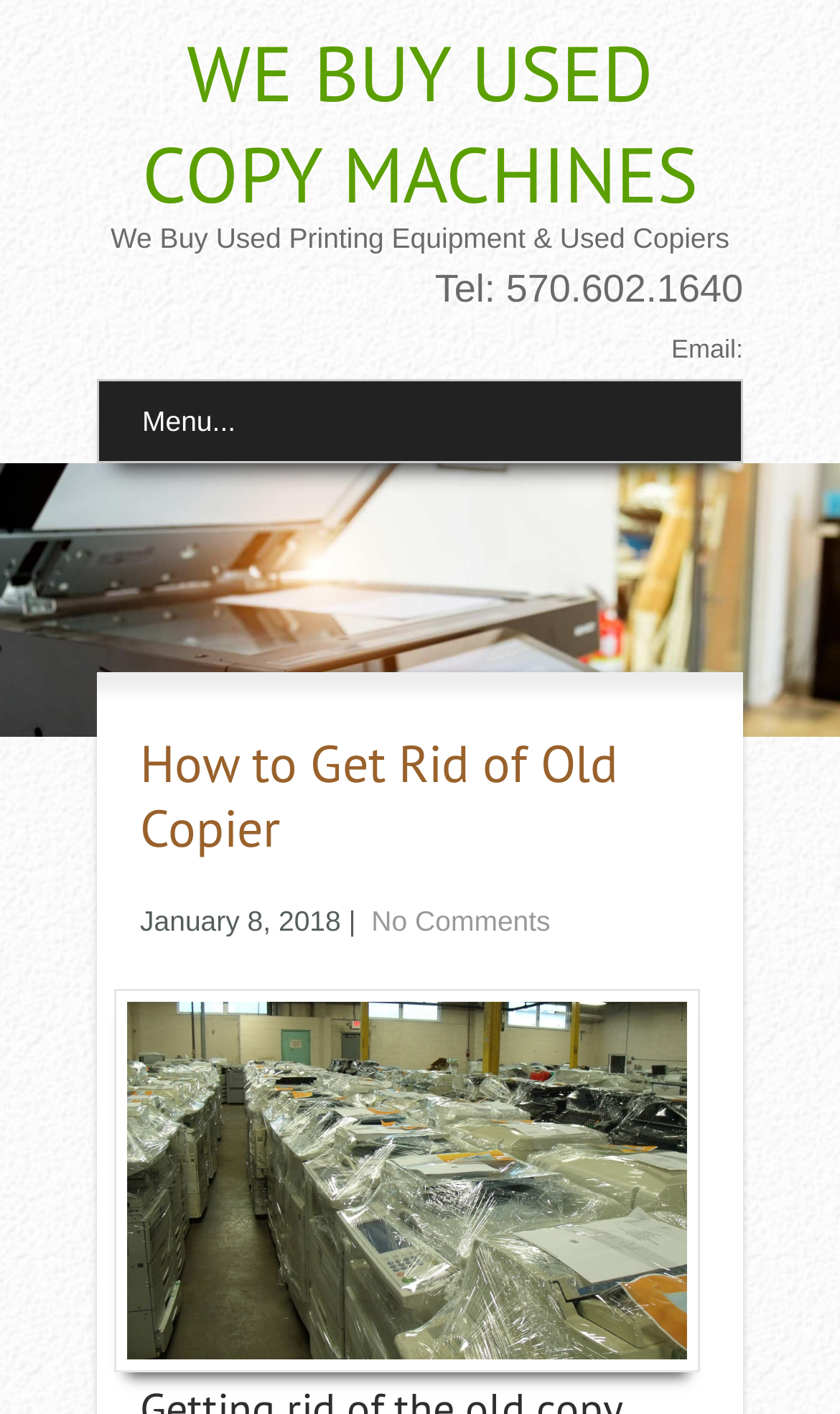Identify the bounding box for the element characterized by the following description: "Menu...".

[0.115, 0.268, 0.885, 0.328]